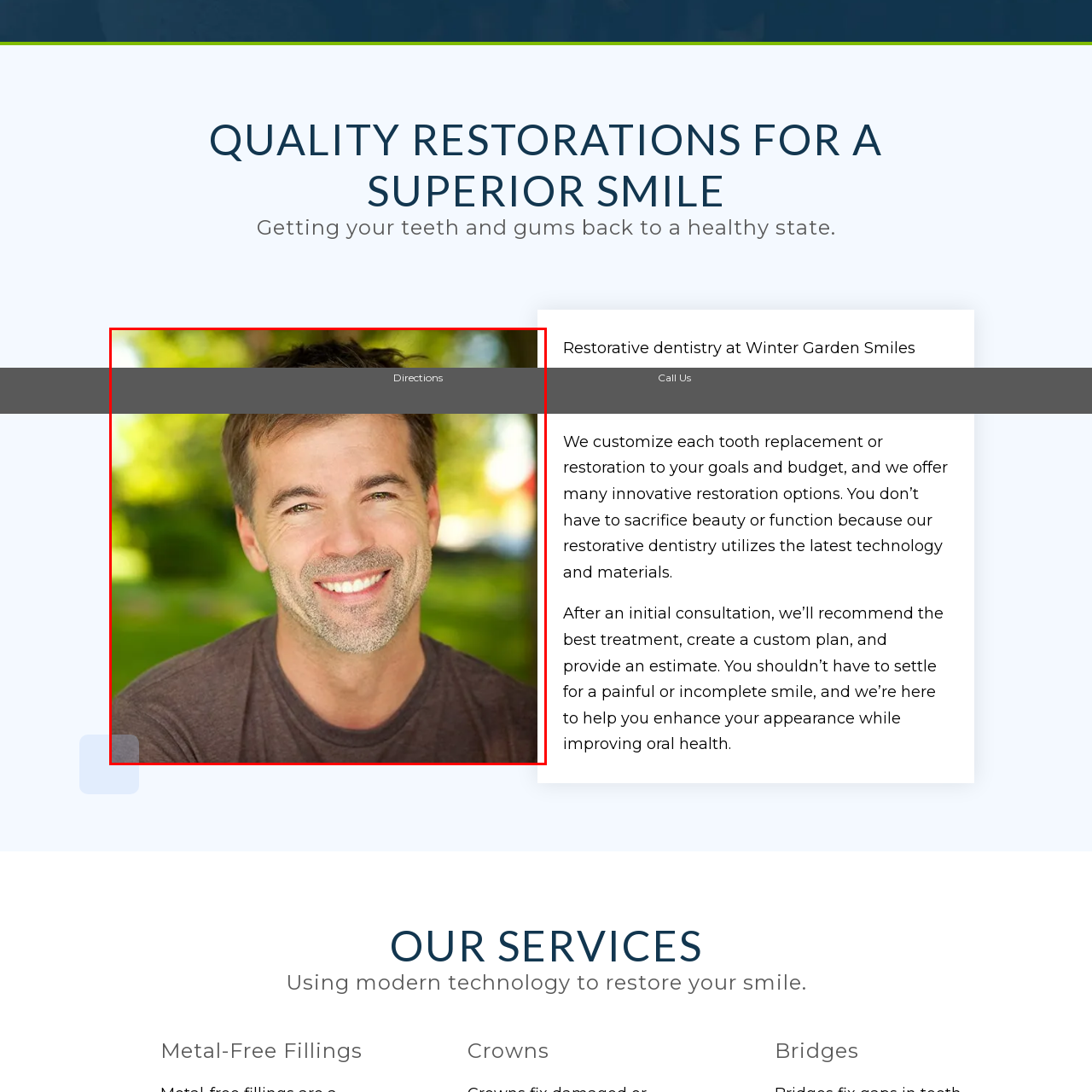Look at the image within the red outlined box, What is the purpose of the image? Provide a one-word or brief phrase answer.

To showcase restorative dentistry